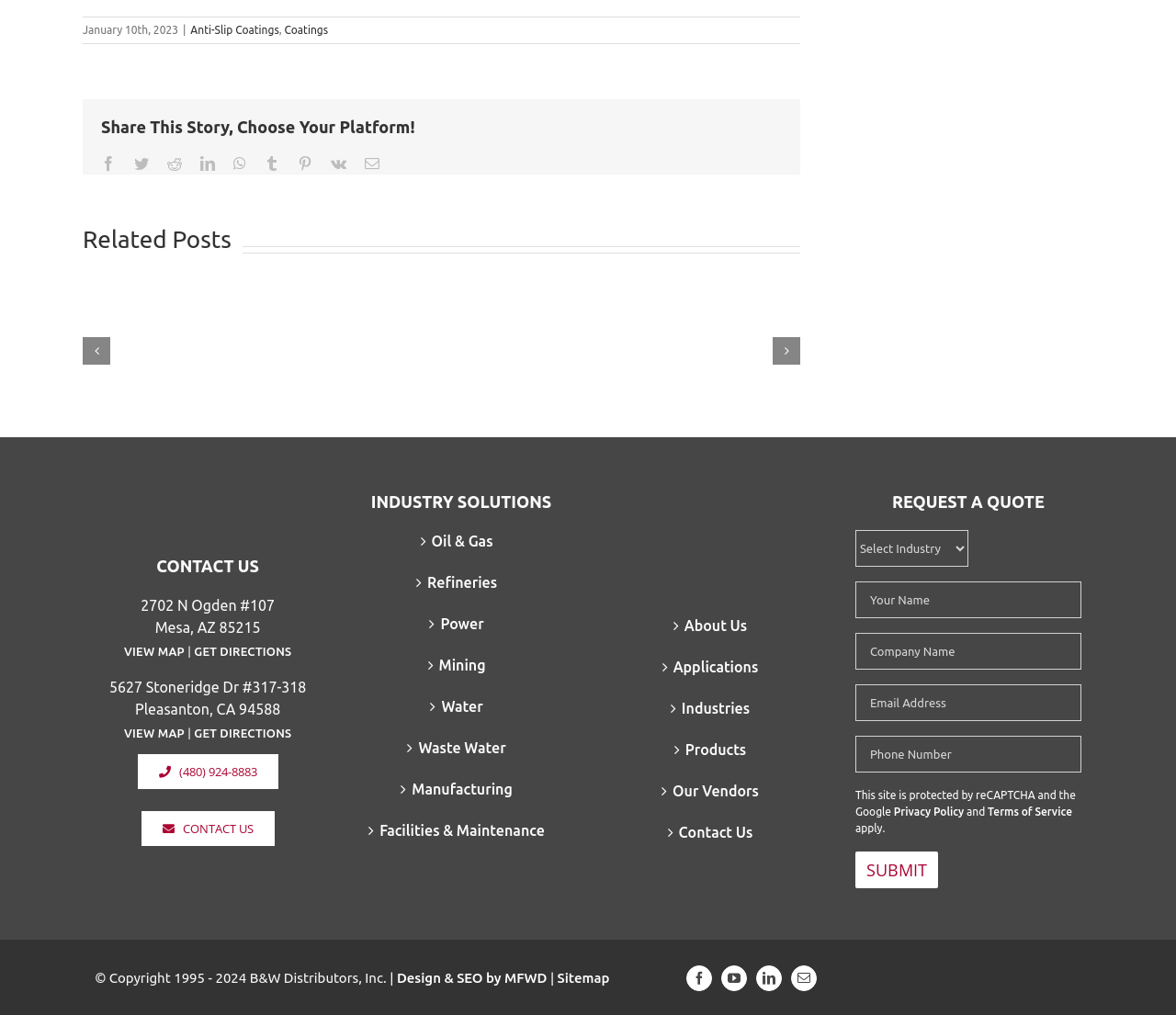Bounding box coordinates are specified in the format (top-left x, top-left y, bottom-right x, bottom-right y). All values are floating point numbers bounded between 0 and 1. Please provide the bounding box coordinate of the region this sentence describes: name="your-company" placeholder="Company Name"

[0.727, 0.624, 0.919, 0.66]